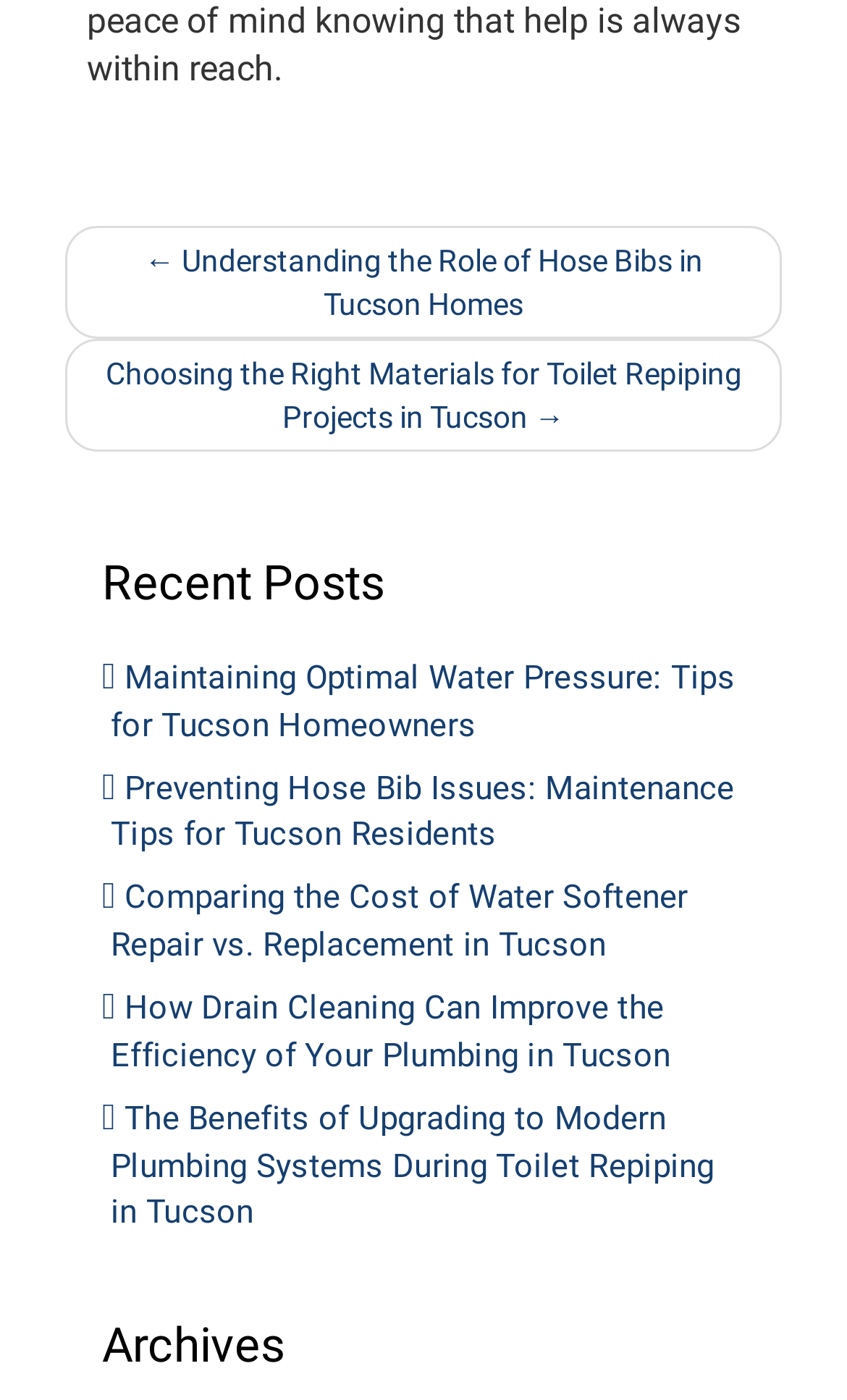Respond with a single word or phrase to the following question: Are all recent posts related to plumbing?

Yes